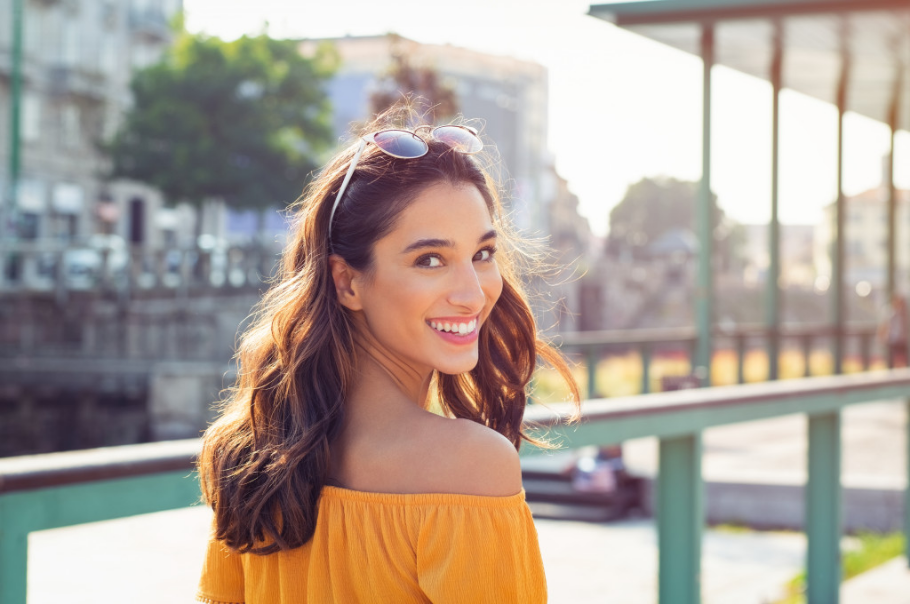Offer an in-depth caption for the image presented.

The image captures a vibrant scene featuring a woman looking back over her shoulder with a warm smile. Her long, wavy hair cascades down her shoulders, and she is wearing stylish sunglasses resting atop her head. Dressed in a bright yellow off-the-shoulder top, she radiates confidence and joy. The background suggests a sunny day with blurred urban scenery, hinting at a lively atmosphere. This moment beautifully embodies the essence of positivity and charm, complementing the theme of enhancing beauty and self-confidence that is central to the article titled "Tips for Enhancing Your Beauty."